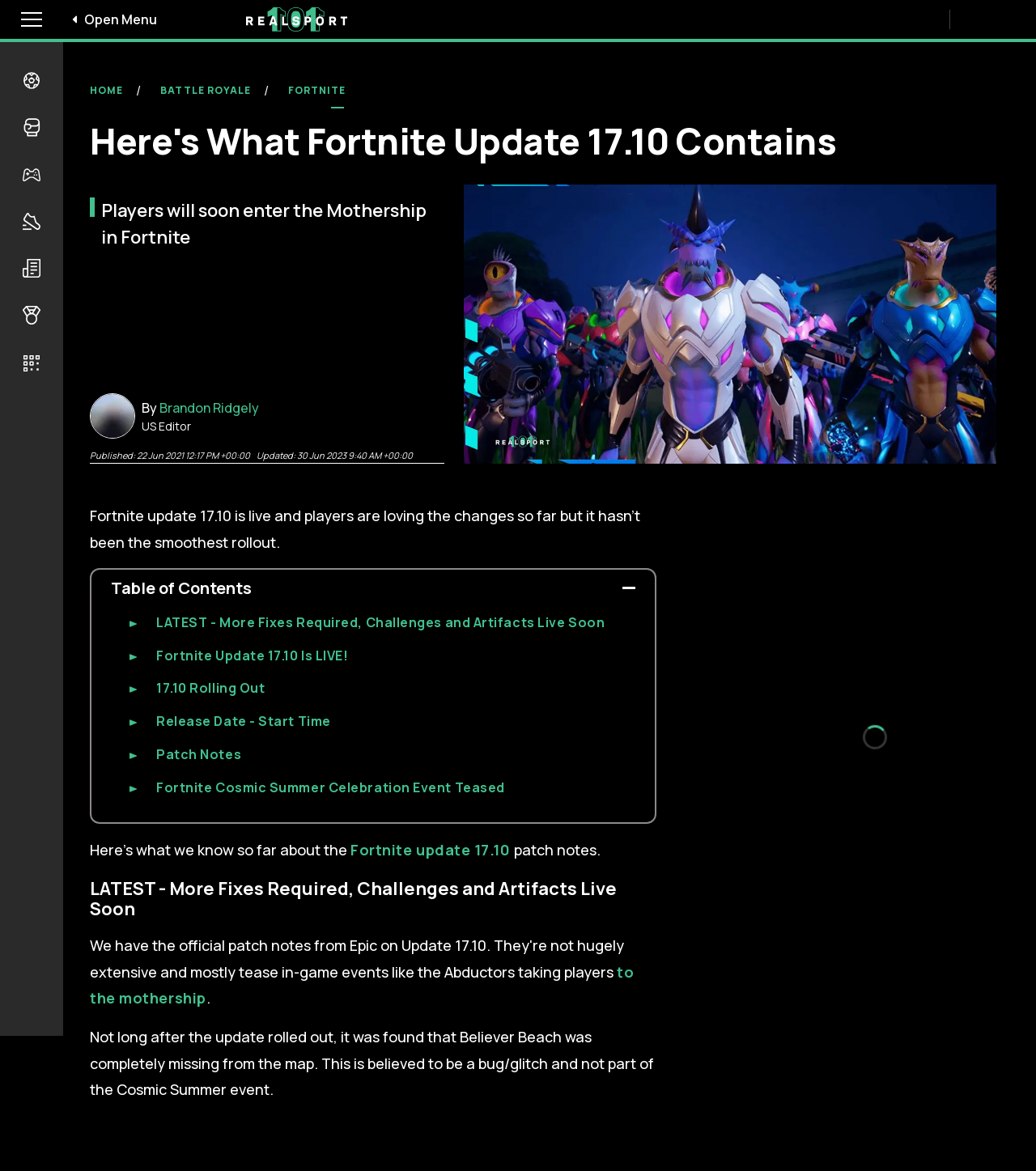What is the issue with Believer Beach after the update?
Using the information presented in the image, please offer a detailed response to the question.

The question can be answered by looking at the content of the webpage, which mentions that 'Believer Beach was completely missing from the map' after the update, and it is believed to be a bug/glitch.